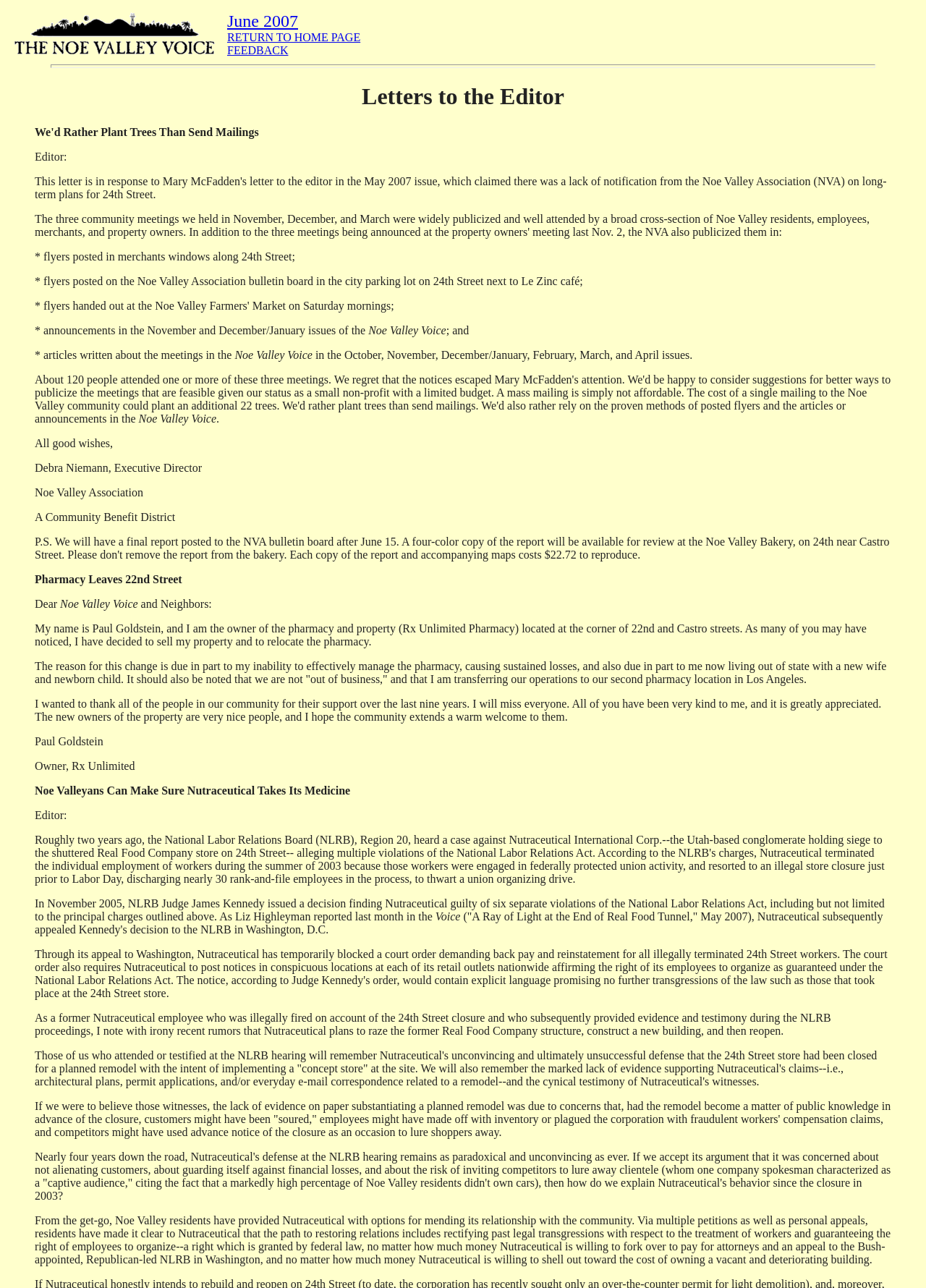Based on the description "FEEDBACK", find the bounding box of the specified UI element.

[0.245, 0.034, 0.311, 0.044]